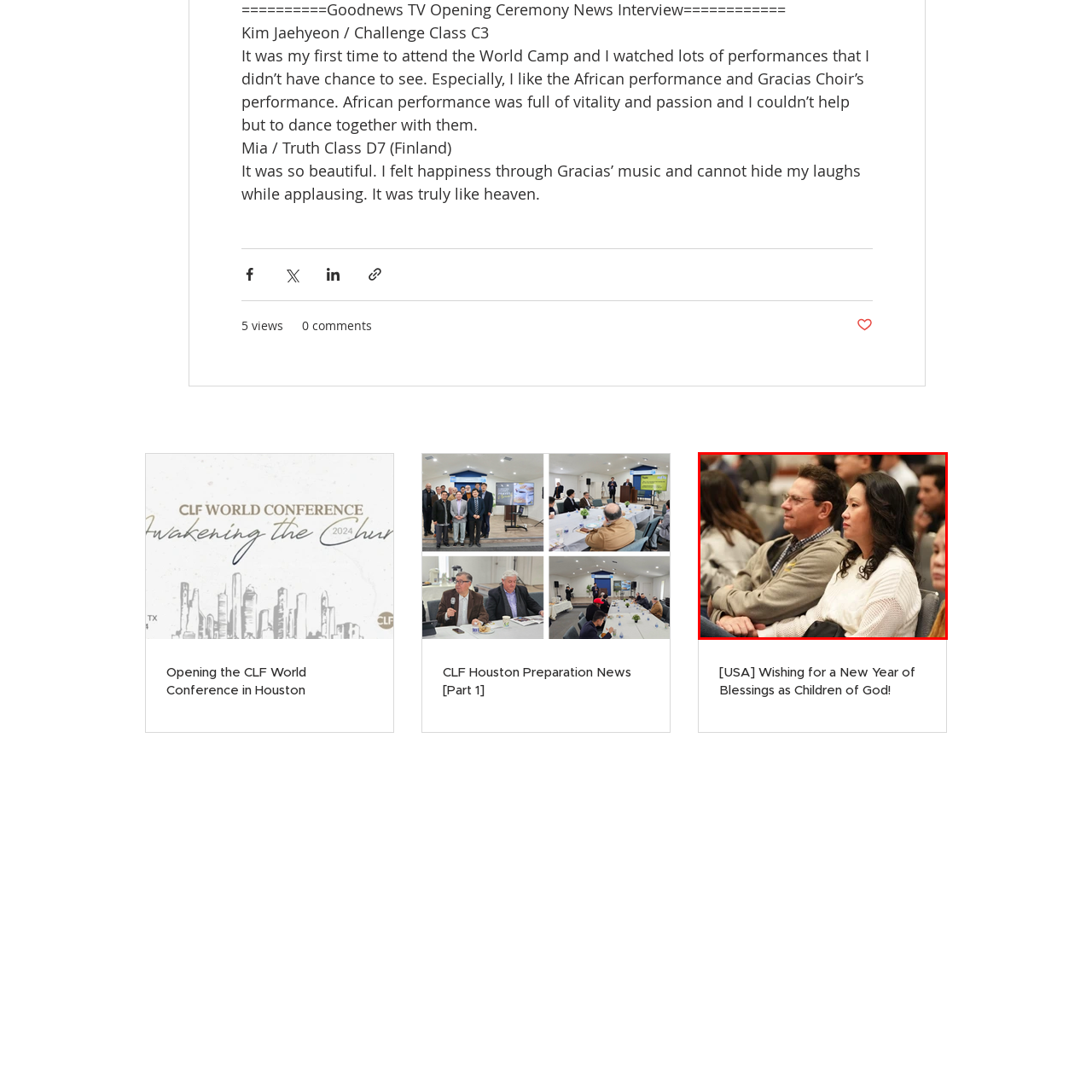Elaborate on the visual details of the image contained within the red boundary.

The image captures a moment during a gathering, likely associated with the CLF World Conference in Houston, reflecting an atmosphere of attentiveness and engagement. In the foreground, a man and a woman are seated side by side. The man, casually dressed in a gray jacket over a checkered shirt, appears reflective, while the woman, wearing a white sweater, has a focused expression. Both individuals seem absorbed in the event, indicative of the meaningful discussions or presentations taking place around them. This setting underscores the communal spirit of sharing experiences and insights, aligning with themes of hope and blessings, as suggested by the related post titled "[USA] Wishing for a New Year of Blessings as Children of God!" depicted in the context of the event.